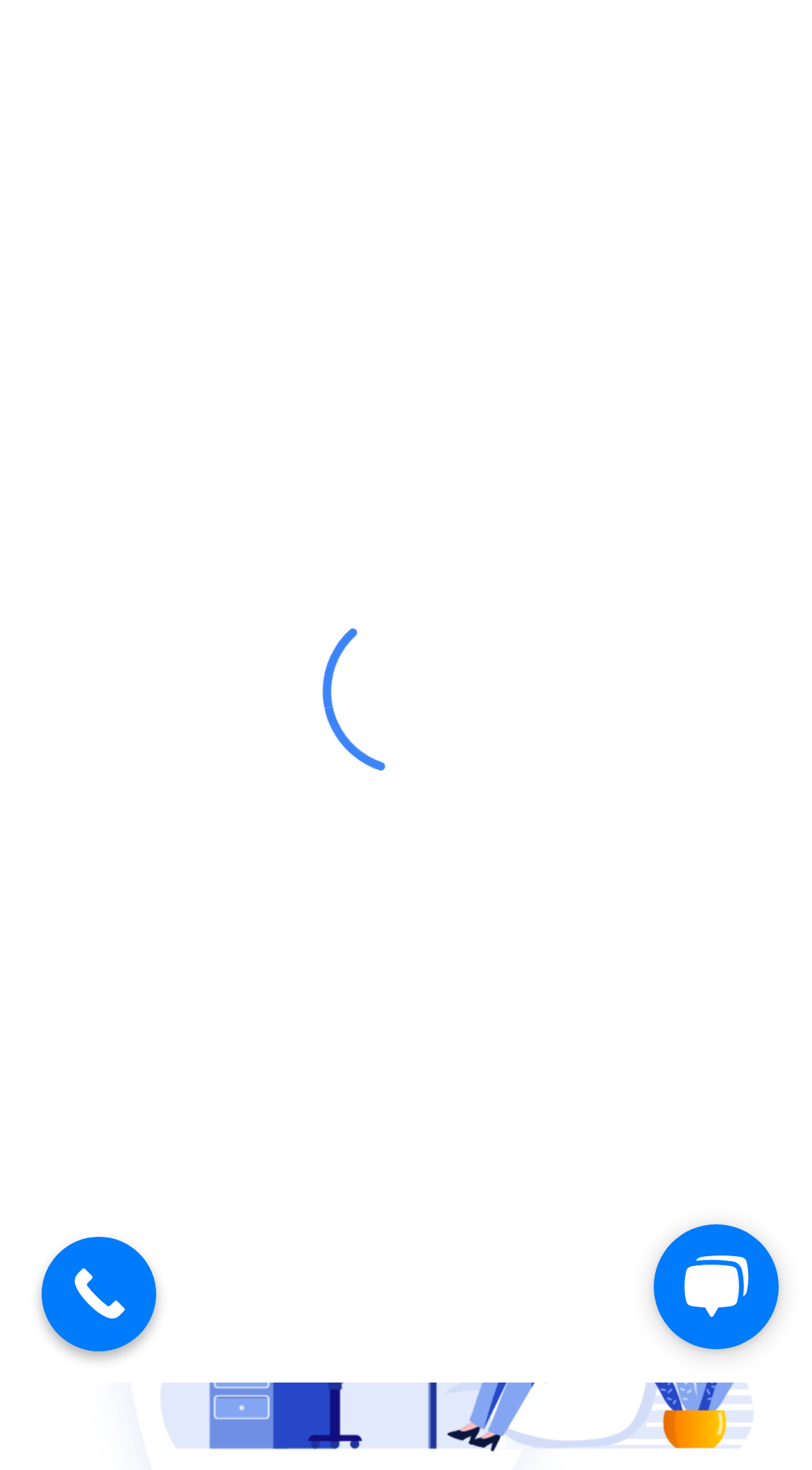What is the purpose of the 'Call Now Button'?
Using the image as a reference, answer the question in detail.

I inferred this answer by looking at the link element with the text 'Call Now Button', which suggests that it's a button to initiate a call, and it's located at the bottom of the page.